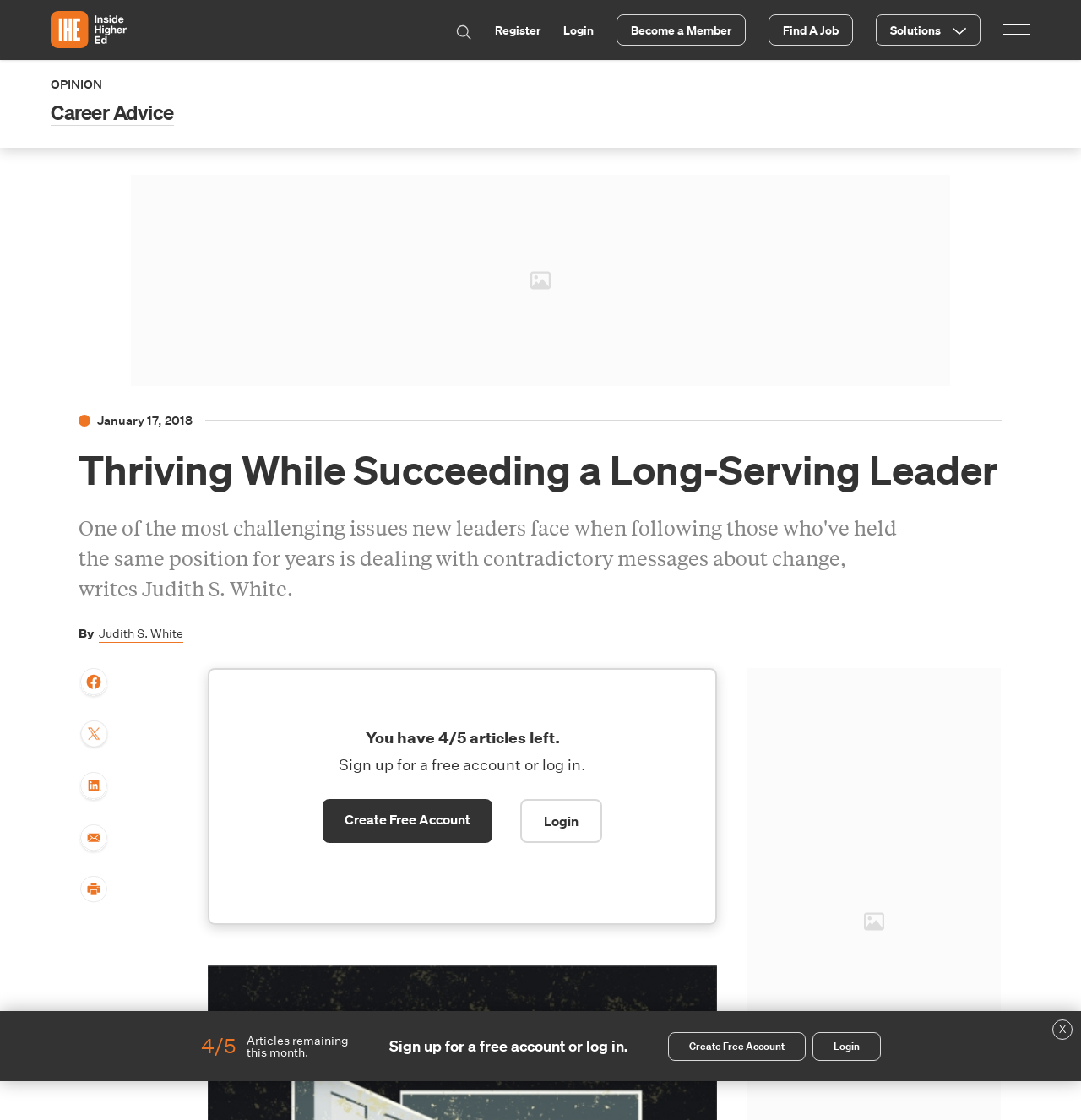Generate the text of the webpage's primary heading.

Thriving While Succeeding a Long-Serving Leader